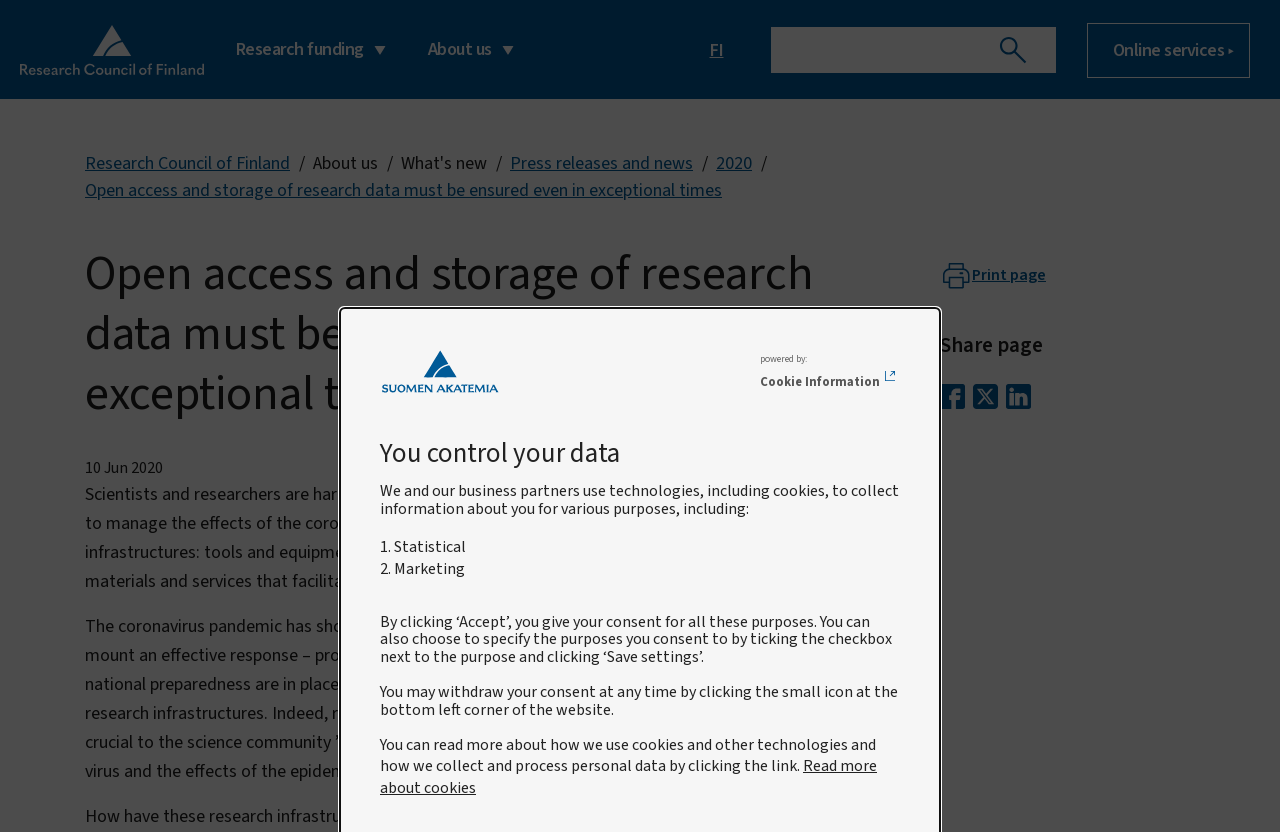Determine the bounding box coordinates for the area you should click to complete the following instruction: "Share page in Facebook".

[0.734, 0.46, 0.754, 0.491]